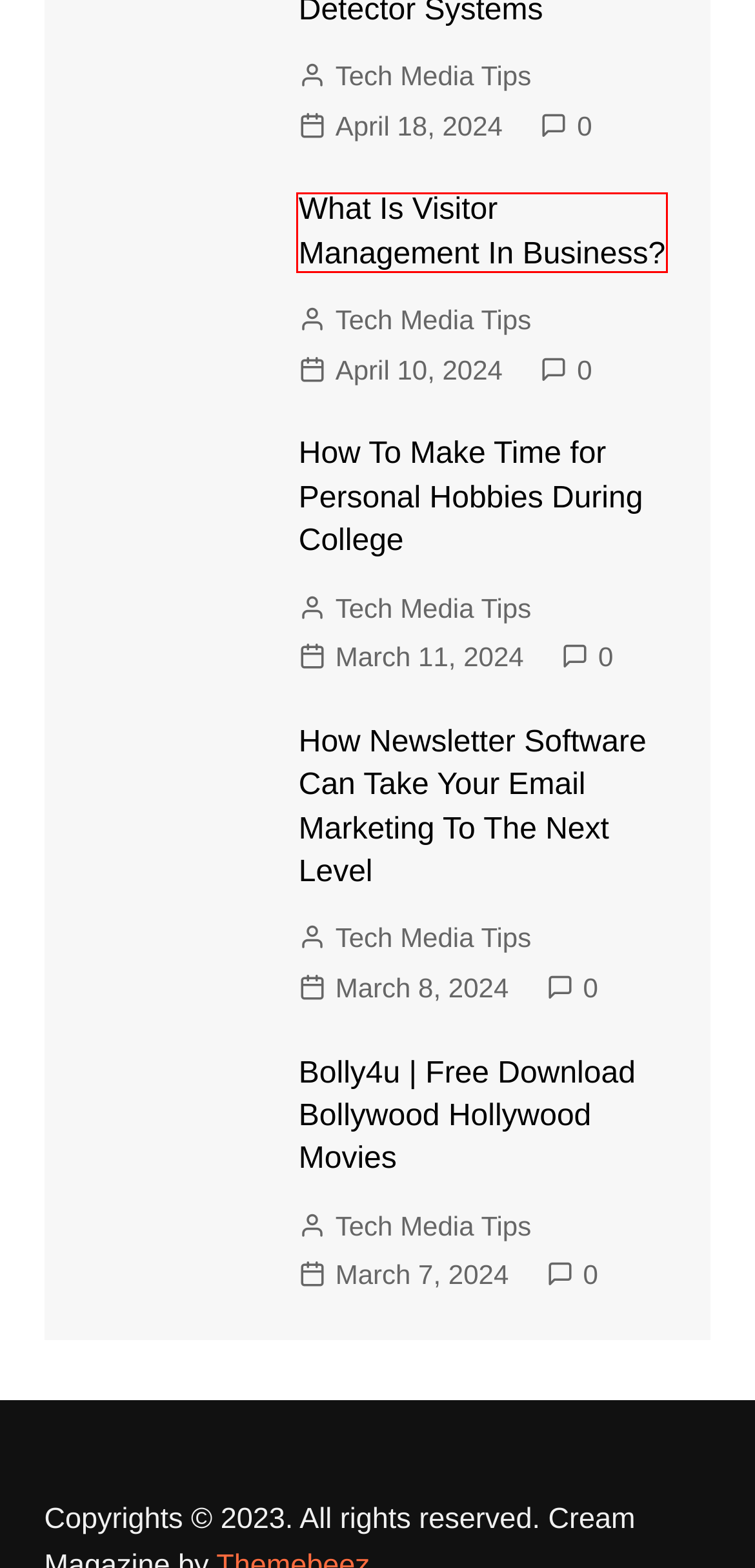Review the webpage screenshot provided, noting the red bounding box around a UI element. Choose the description that best matches the new webpage after clicking the element within the bounding box. The following are the options:
A. Bolly4u | Free Download Bollywood Hollywood Movies
B. The Best Online Stores For Digital PC Games 2023
C. How Newsletter Software Can Take Your Email Marketing To The Next Level
D. What Is Visitor Management In Business?
E. Does JBL Flip 5 Have Tricks?
F. Why Schools Need Vape Detector Systems
G. Google Drive And Productivity: An Infallible Combo
H. How To Make Time for Personal Hobbies During College

D